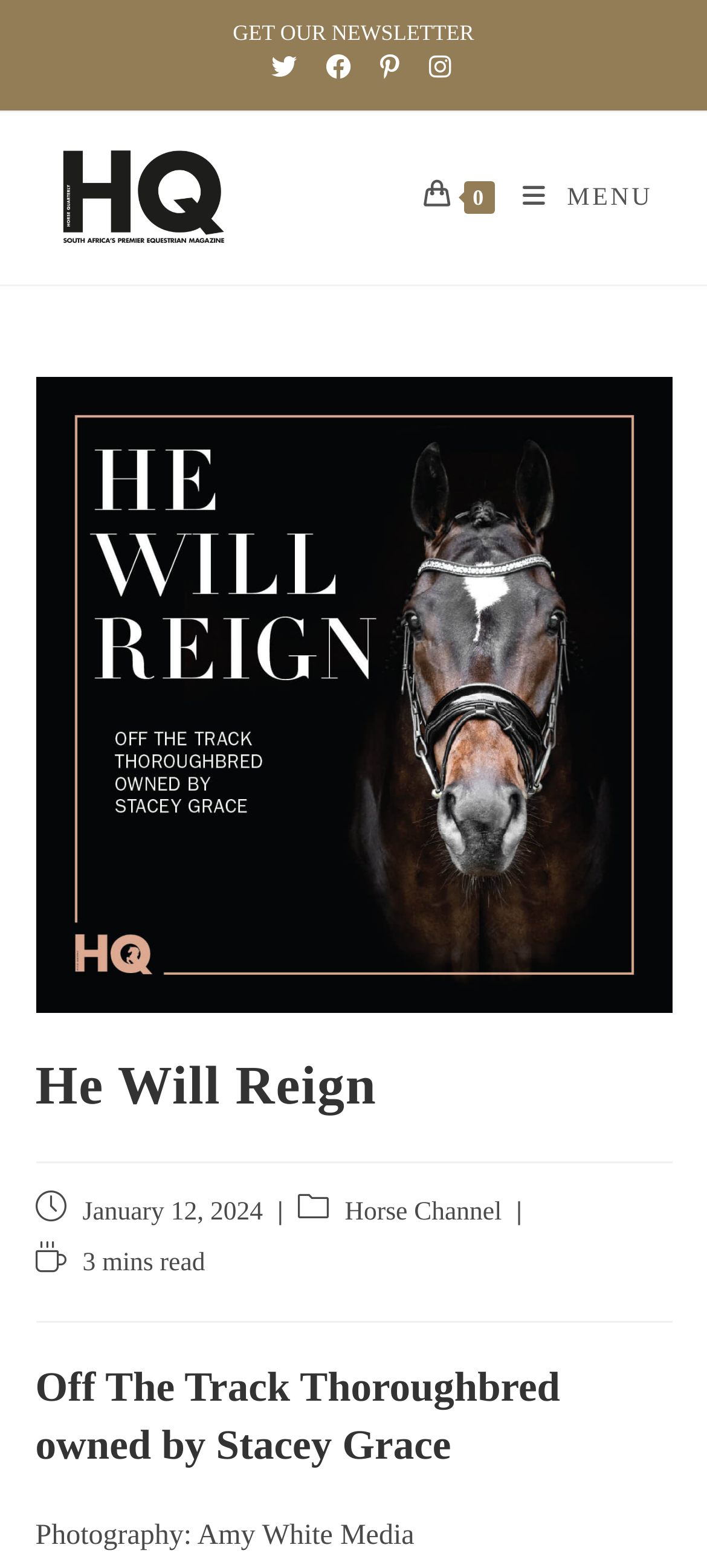Locate the coordinates of the bounding box for the clickable region that fulfills this instruction: "Open Mobile Menu".

[0.701, 0.071, 0.923, 0.181]